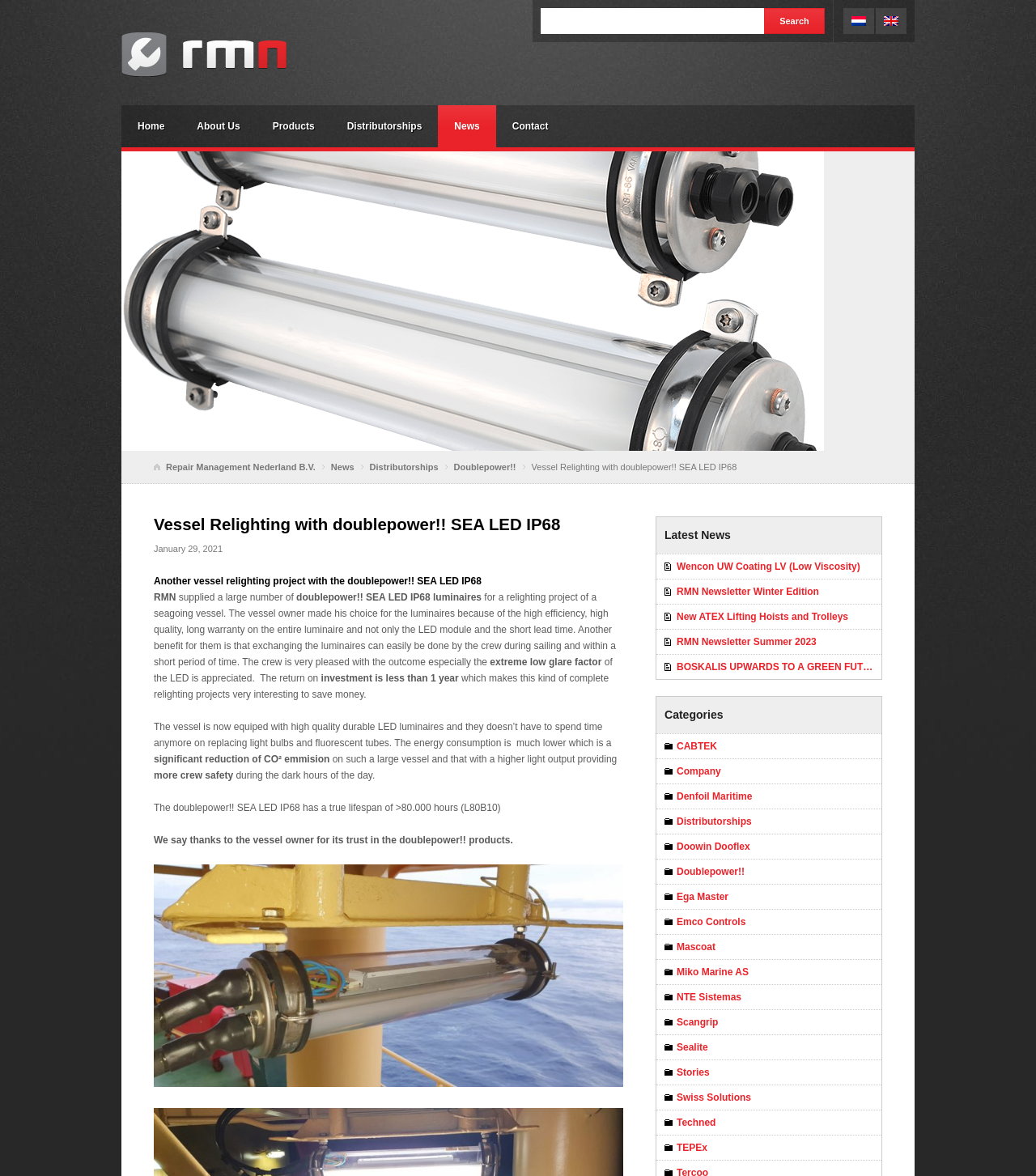What is the category of the product mentioned in the webpage?
Please use the image to provide an in-depth answer to the question.

The webpage describes a product used for vessel relighting, which falls under the category of maritime lighting, and is also mentioned in the categories section of the webpage.